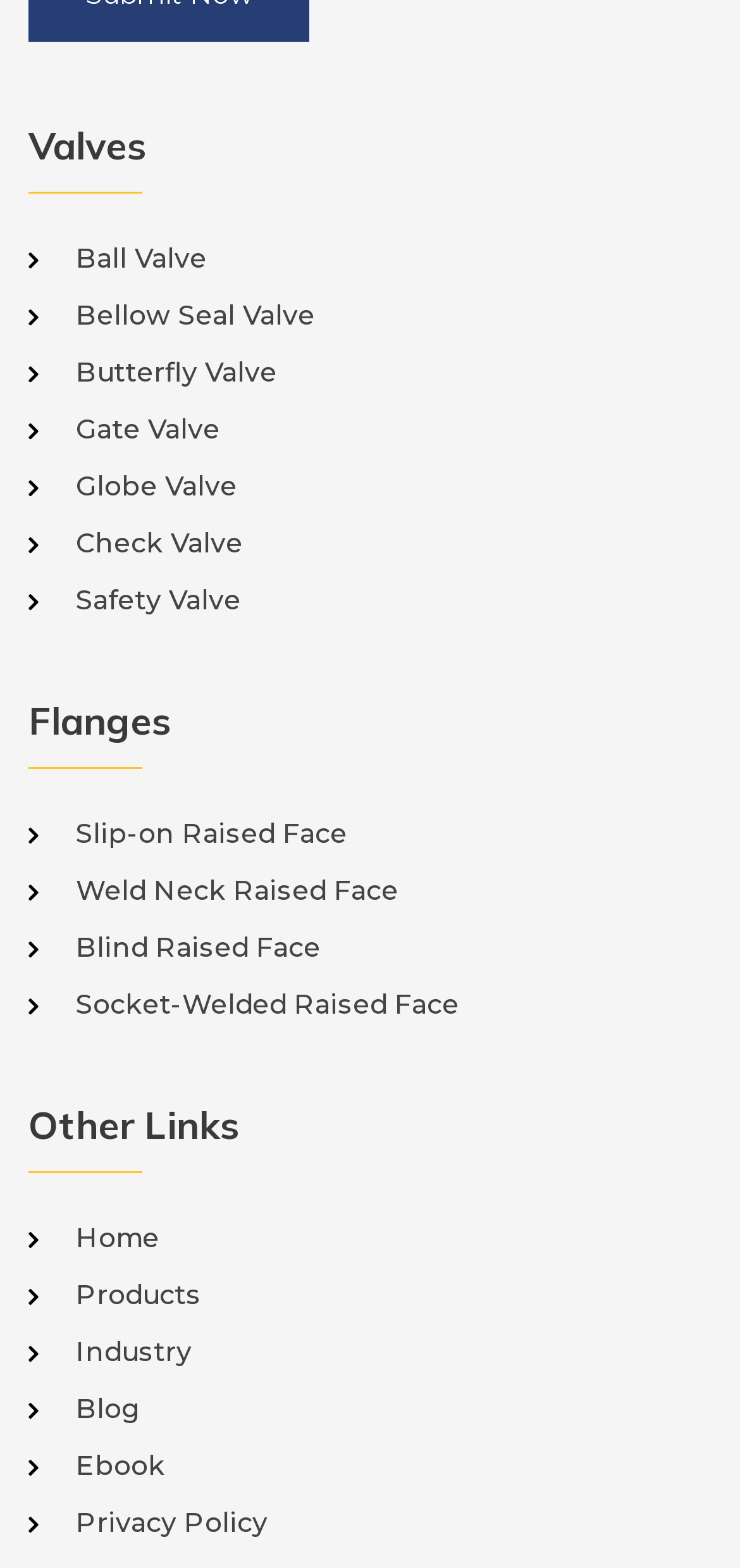Please mark the bounding box coordinates of the area that should be clicked to carry out the instruction: "Click on Ball Valve".

[0.103, 0.153, 0.962, 0.175]